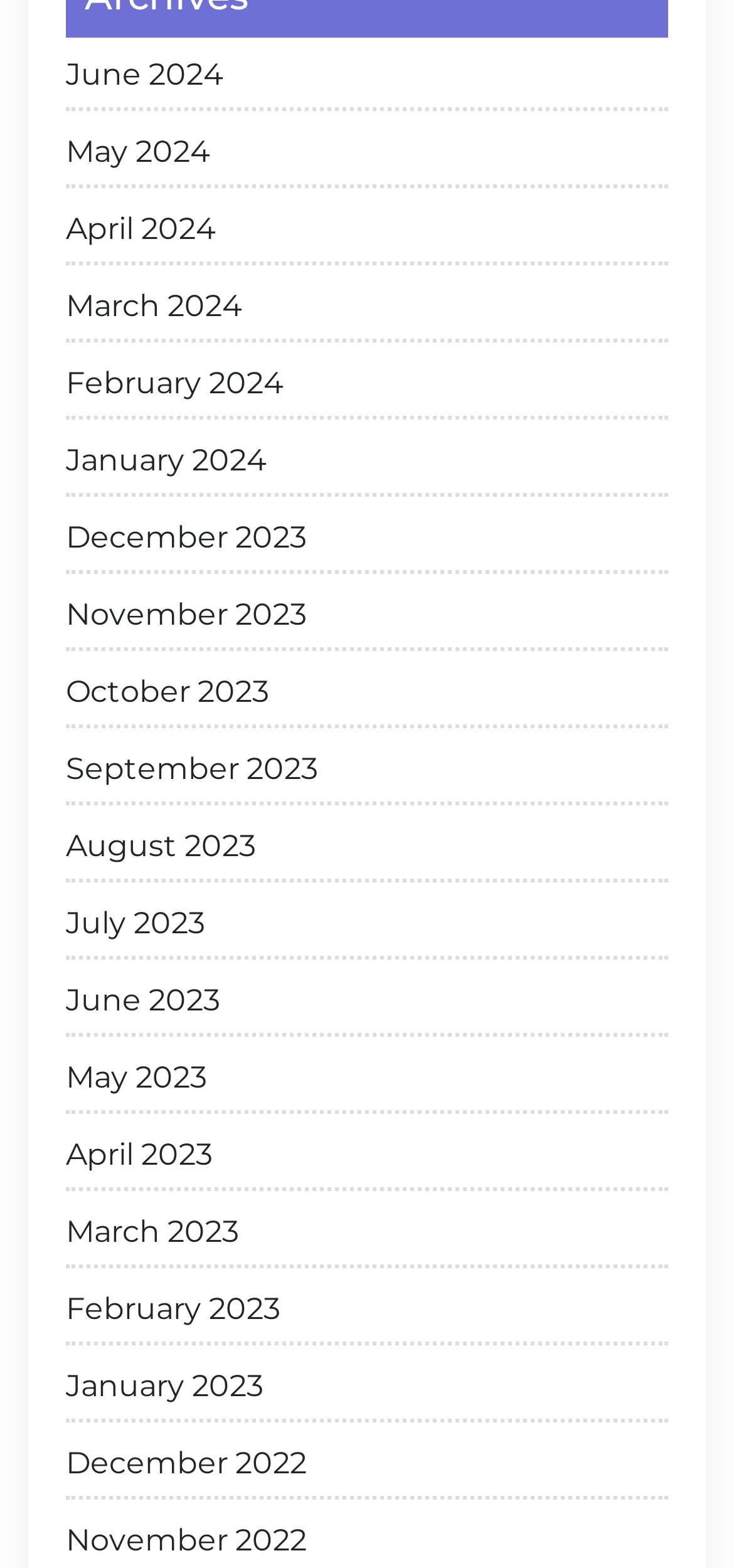Please find and report the bounding box coordinates of the element to click in order to perform the following action: "Go to May 2023". The coordinates should be expressed as four float numbers between 0 and 1, in the format [left, top, right, bottom].

[0.09, 0.673, 0.91, 0.71]